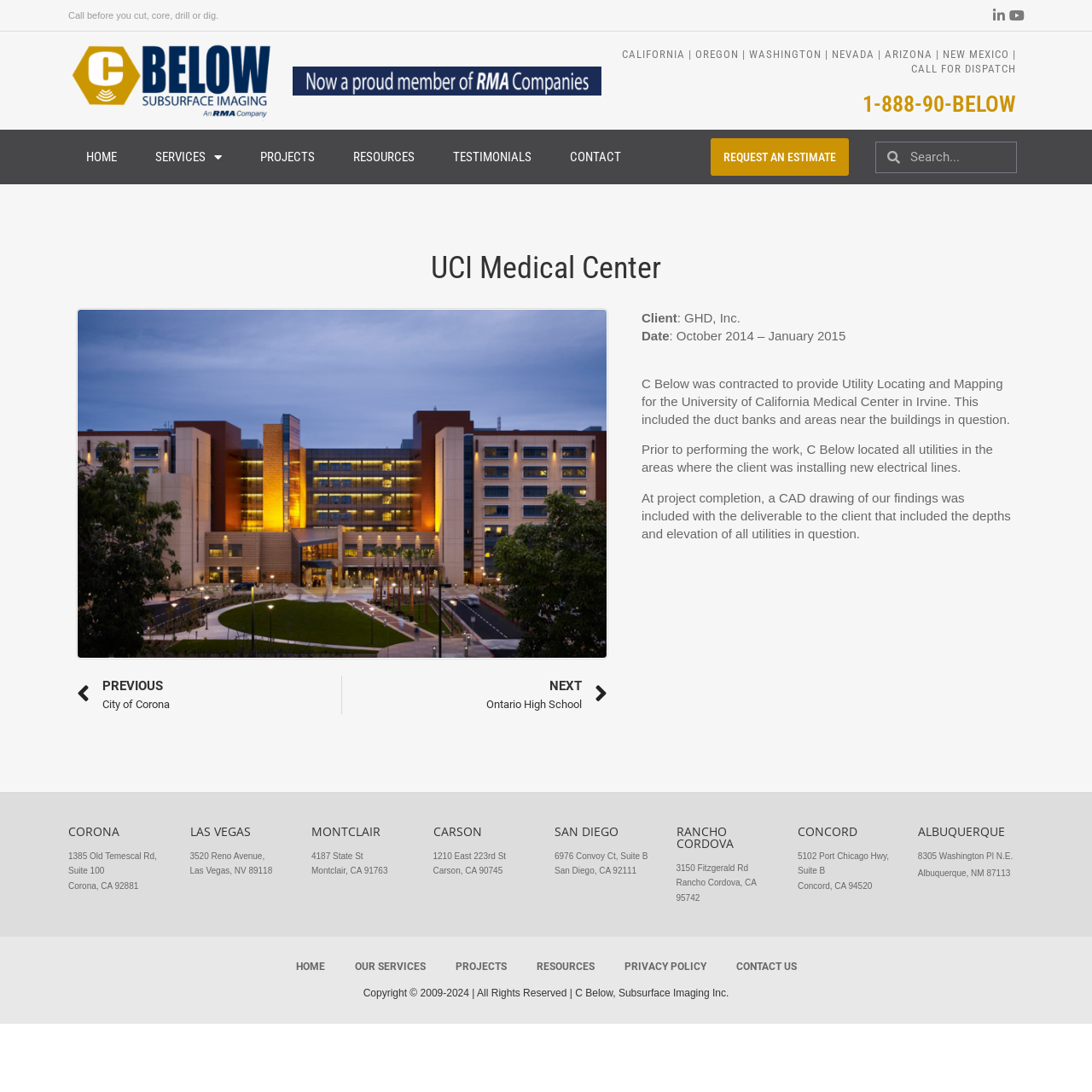What is the company name of the client?
Give a one-word or short phrase answer based on the image.

GHD, Inc.